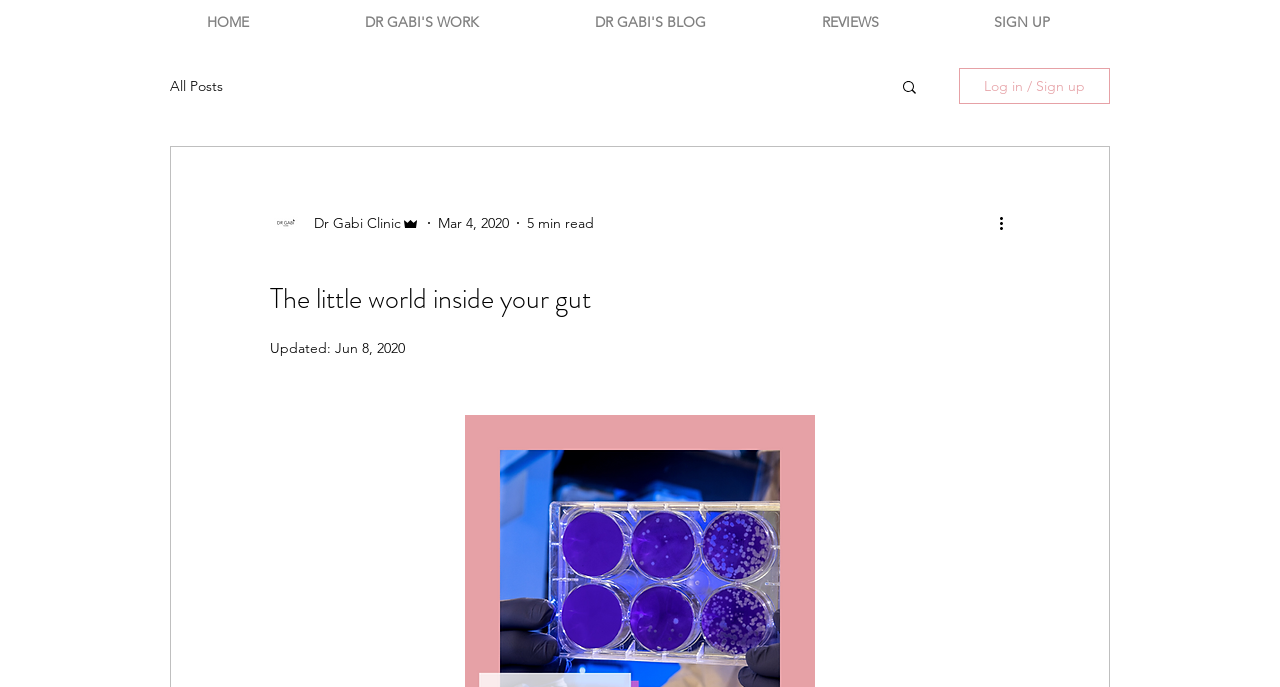Answer the following query with a single word or phrase:
What is the name of the clinic?

Dr Gabi Clinic